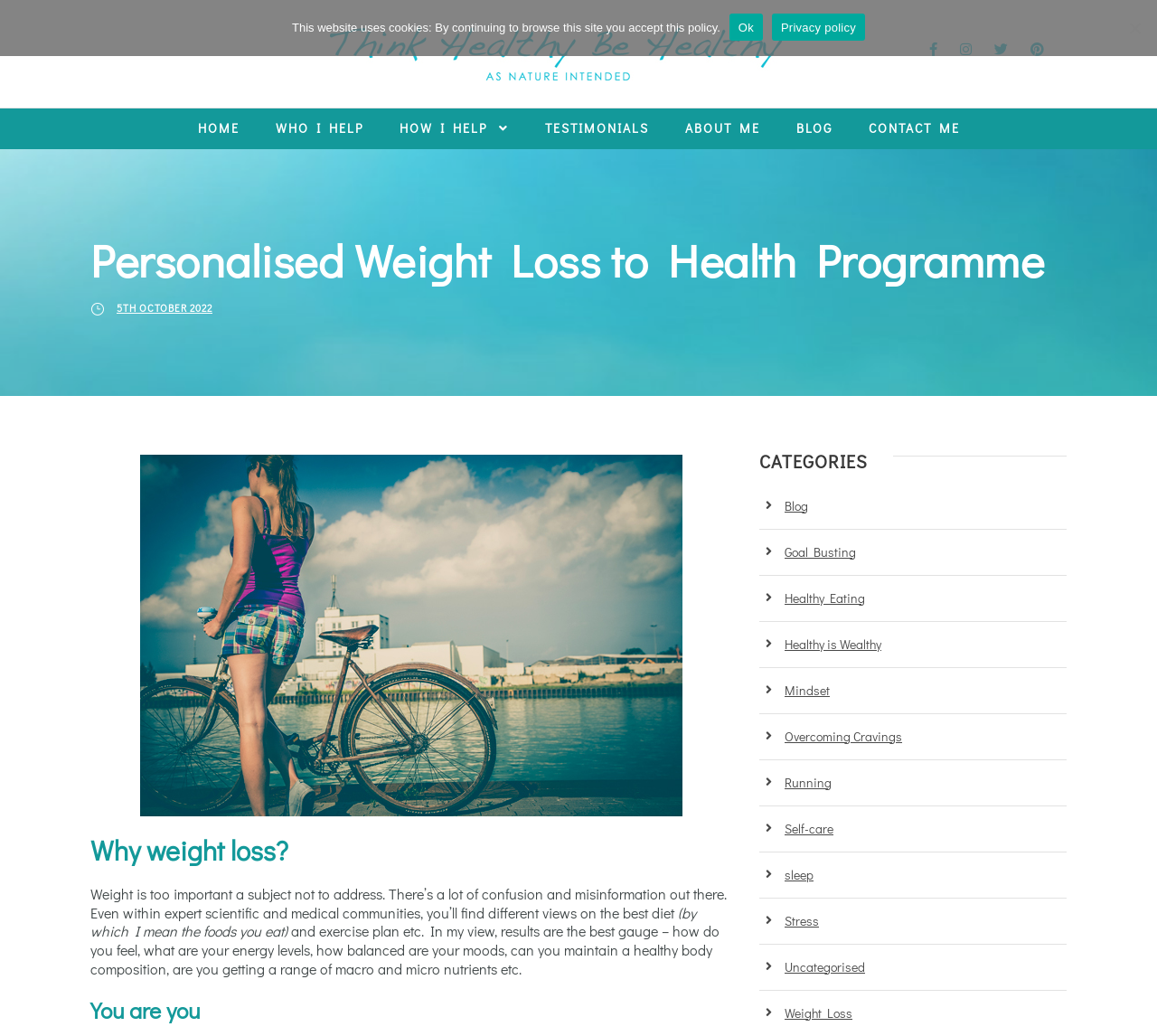Respond with a single word or phrase:
What is the date mentioned on the webpage?

5TH OCTOBER 2022